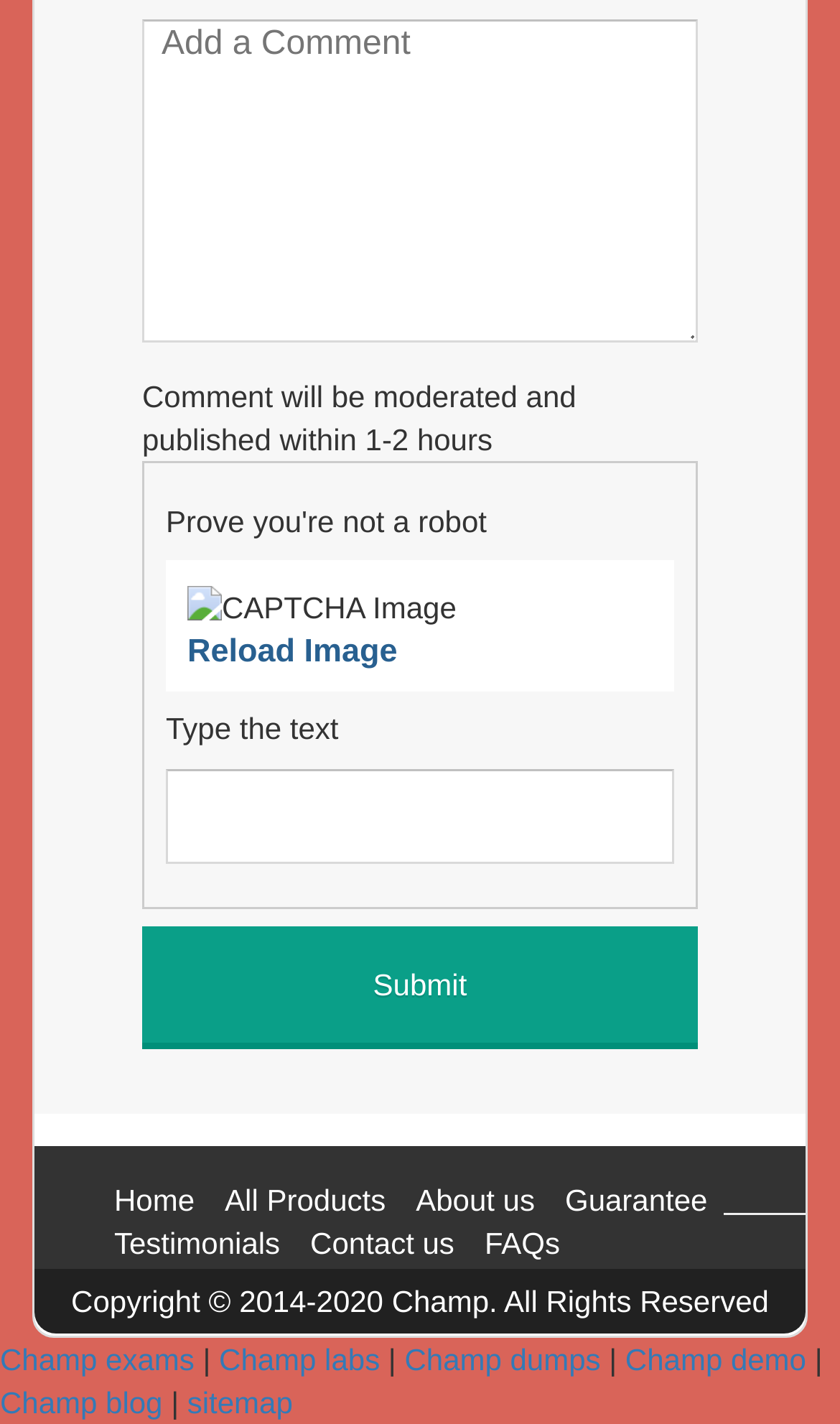Please specify the bounding box coordinates for the clickable region that will help you carry out the instruction: "Contact us".

[0.369, 0.86, 0.541, 0.884]